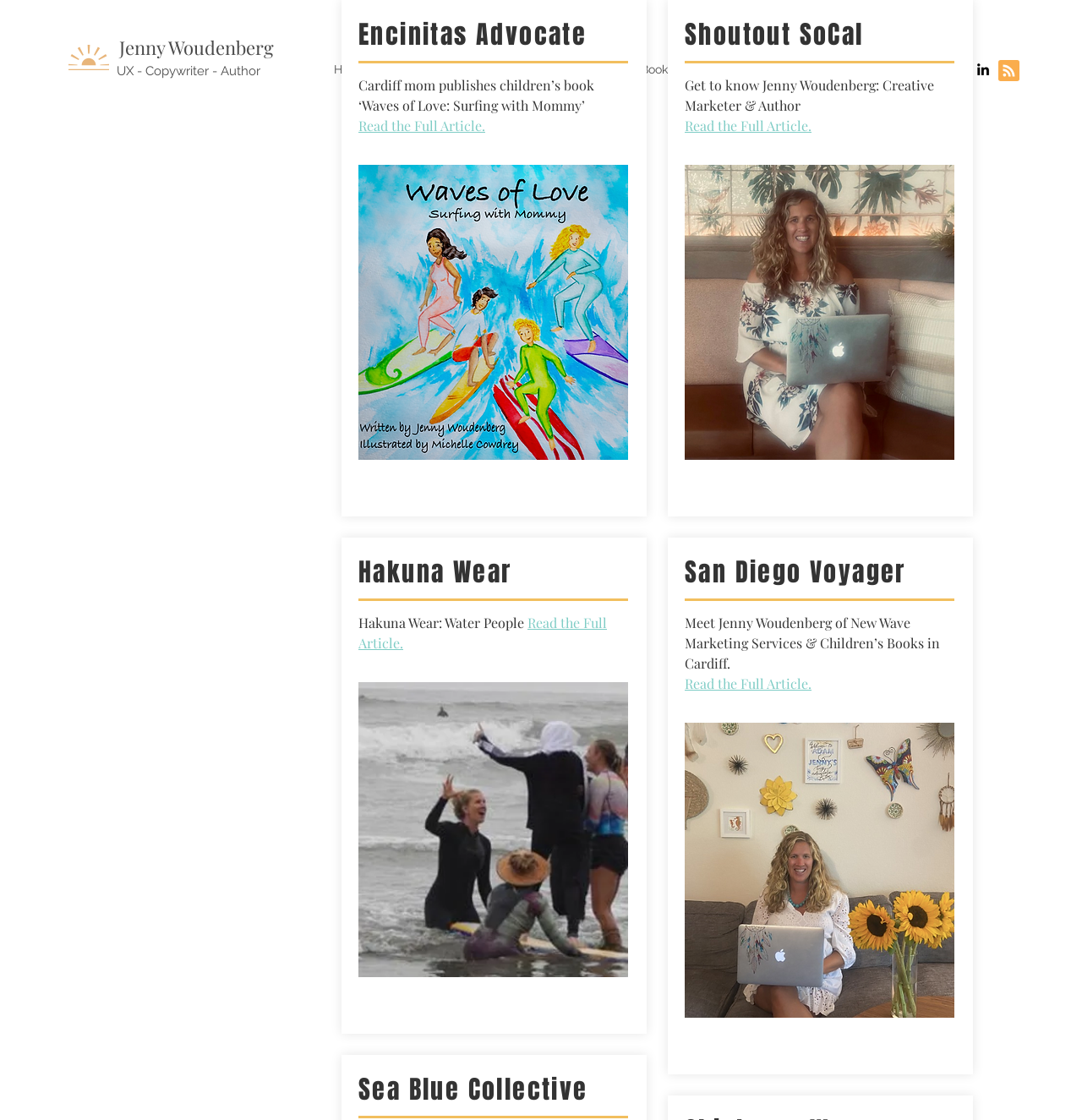What is the profession of Jenny Woudenberg?
From the image, provide a succinct answer in one word or a short phrase.

UX - Copywriter - Author